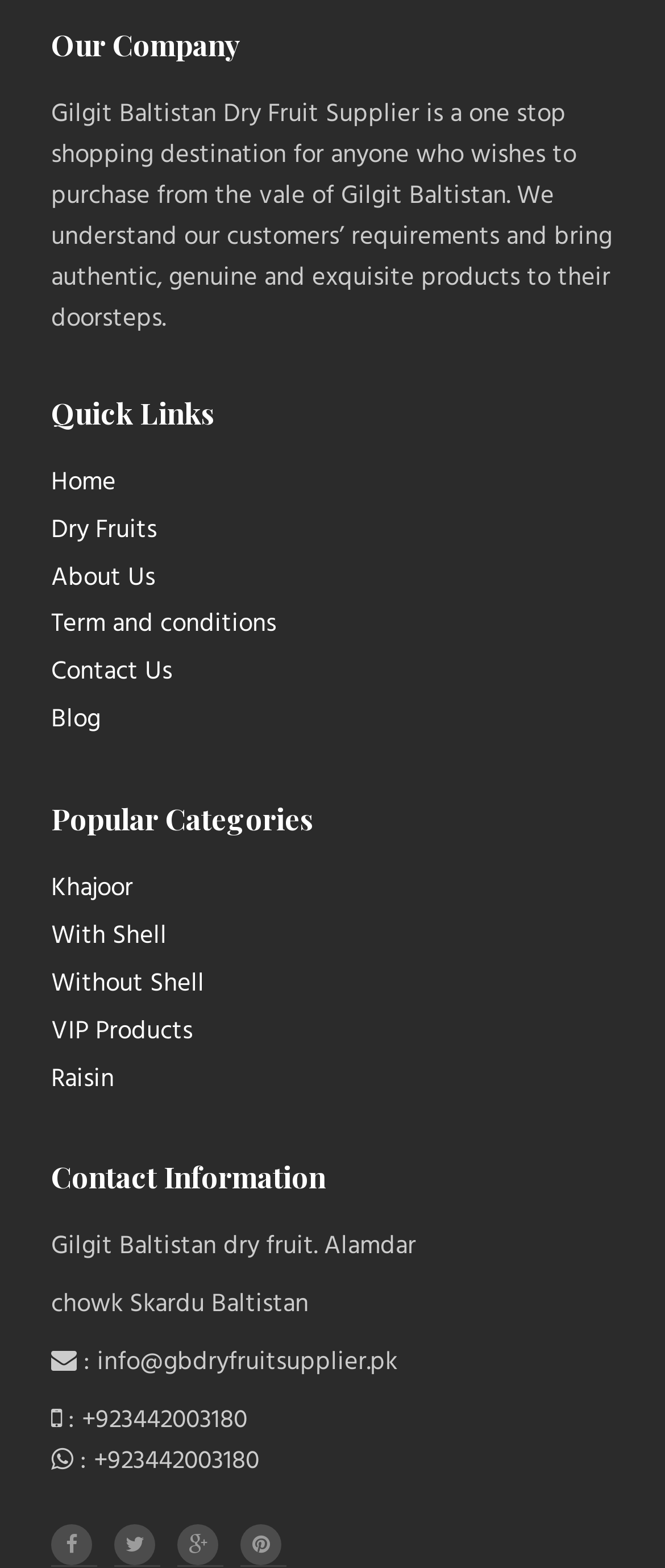Please locate the bounding box coordinates of the region I need to click to follow this instruction: "Call the phone number '+923442003180'".

[0.092, 0.893, 0.372, 0.919]